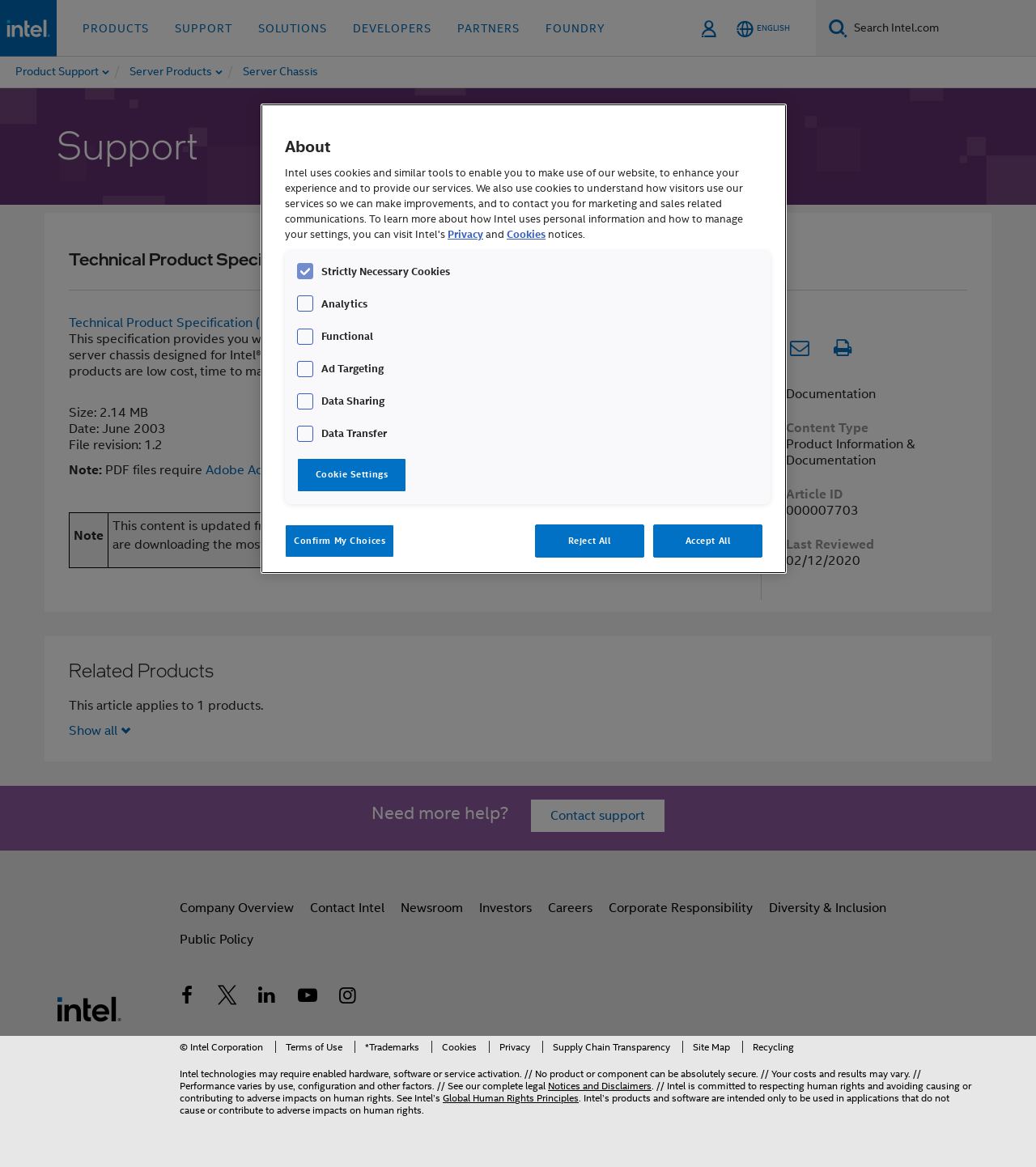Please provide a detailed answer to the question below by examining the image:
What is the purpose of the 'Sign In' button?

The 'Sign In' button is located at the top right corner of the webpage, and it is likely that it is used to allow users to sign in to their accounts on the website, possibly to access more features or personalized content.